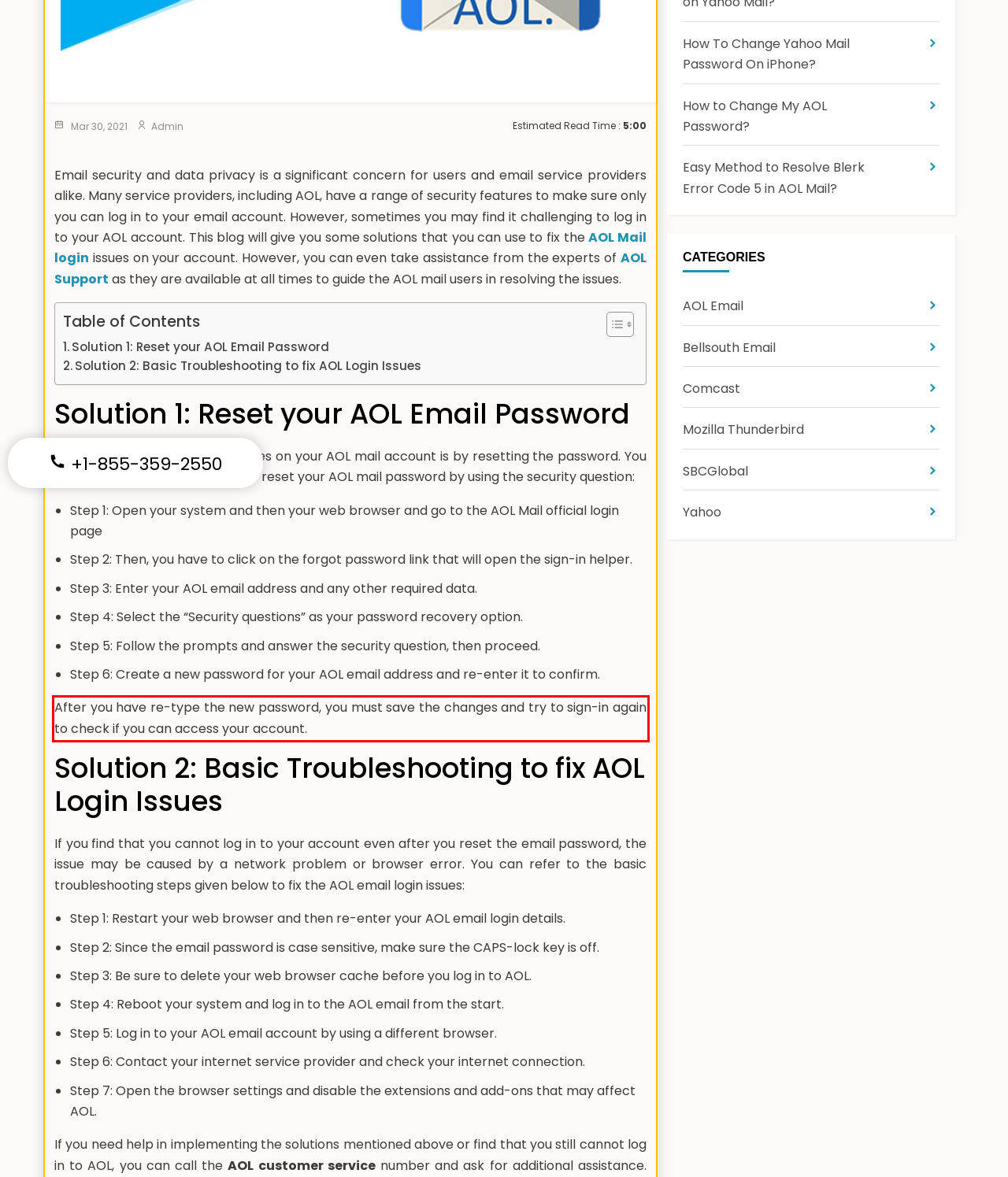You are looking at a screenshot of a webpage with a red rectangle bounding box. Use OCR to identify and extract the text content found inside this red bounding box.

After you have re-type the new password, you must save the changes and try to sign-in again to check if you can access your account.